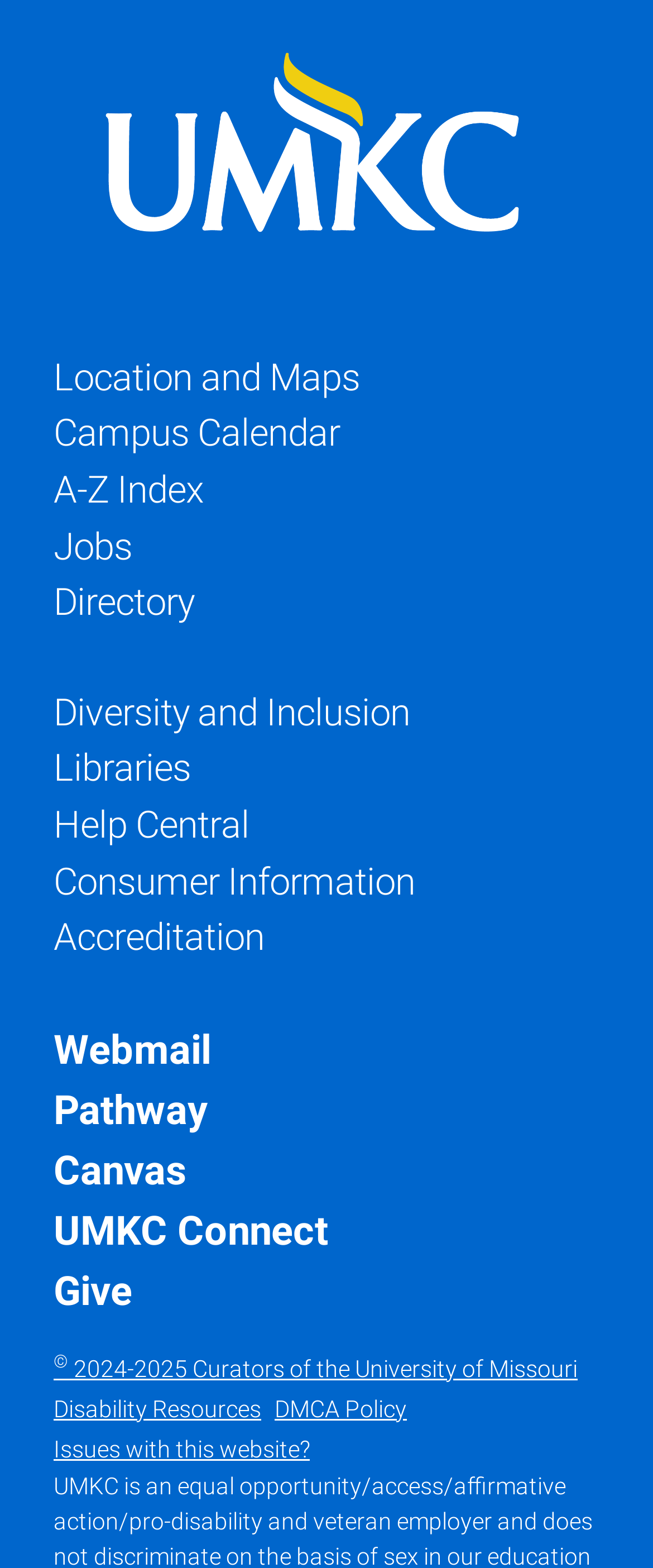Point out the bounding box coordinates of the section to click in order to follow this instruction: "Check webmail".

[0.082, 0.655, 0.323, 0.685]